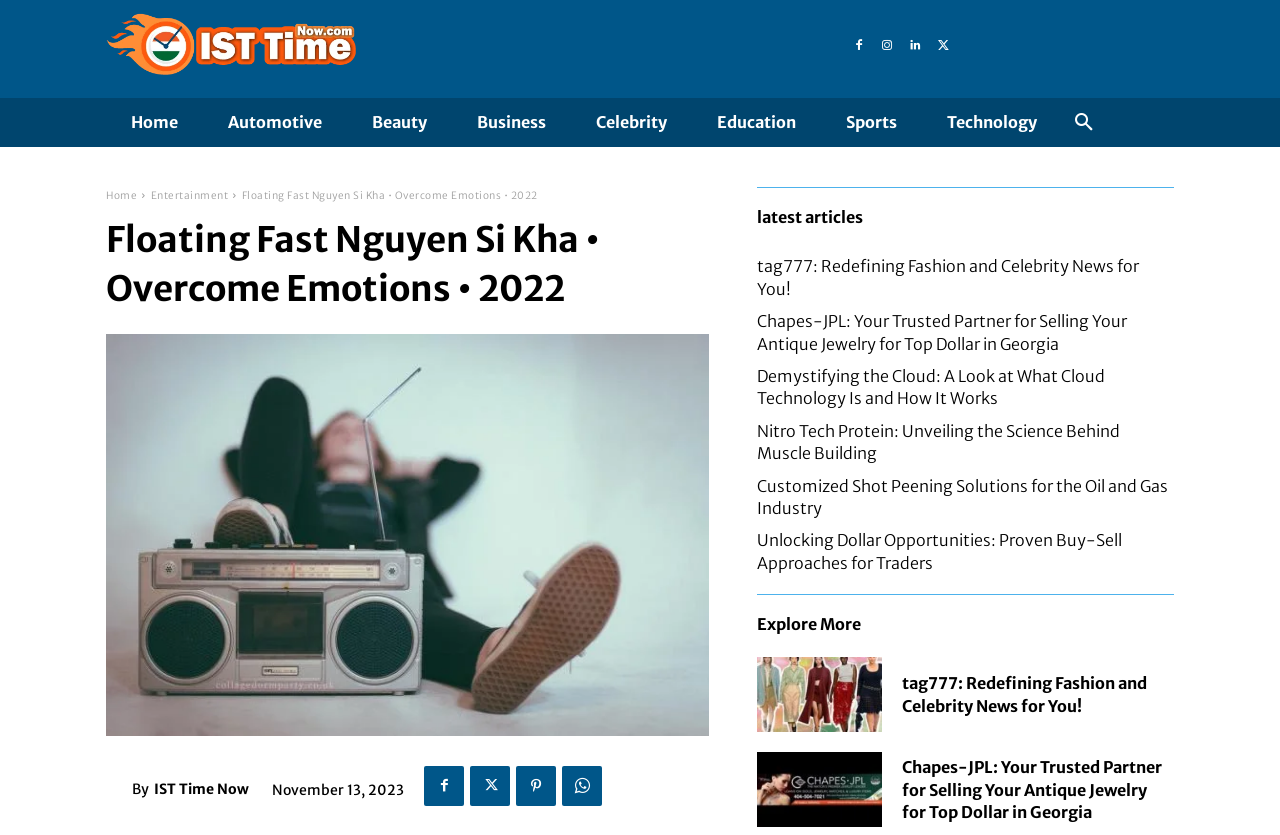Please identify the bounding box coordinates of the element that needs to be clicked to execute the following command: "Read the latest article". Provide the bounding box using four float numbers between 0 and 1, formatted as [left, top, right, bottom].

[0.591, 0.249, 0.674, 0.272]